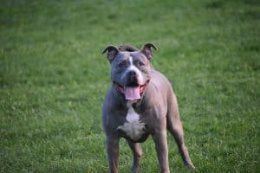Look at the image and give a detailed response to the following question: What is the atmosphere depicted in the image?

The caption describes the image as showcasing a 'lively and cheerful atmosphere', which is enhanced by the vibrant green grass and the dog's happy expression, indicating that the overall atmosphere depicted in the image is lively and cheerful.